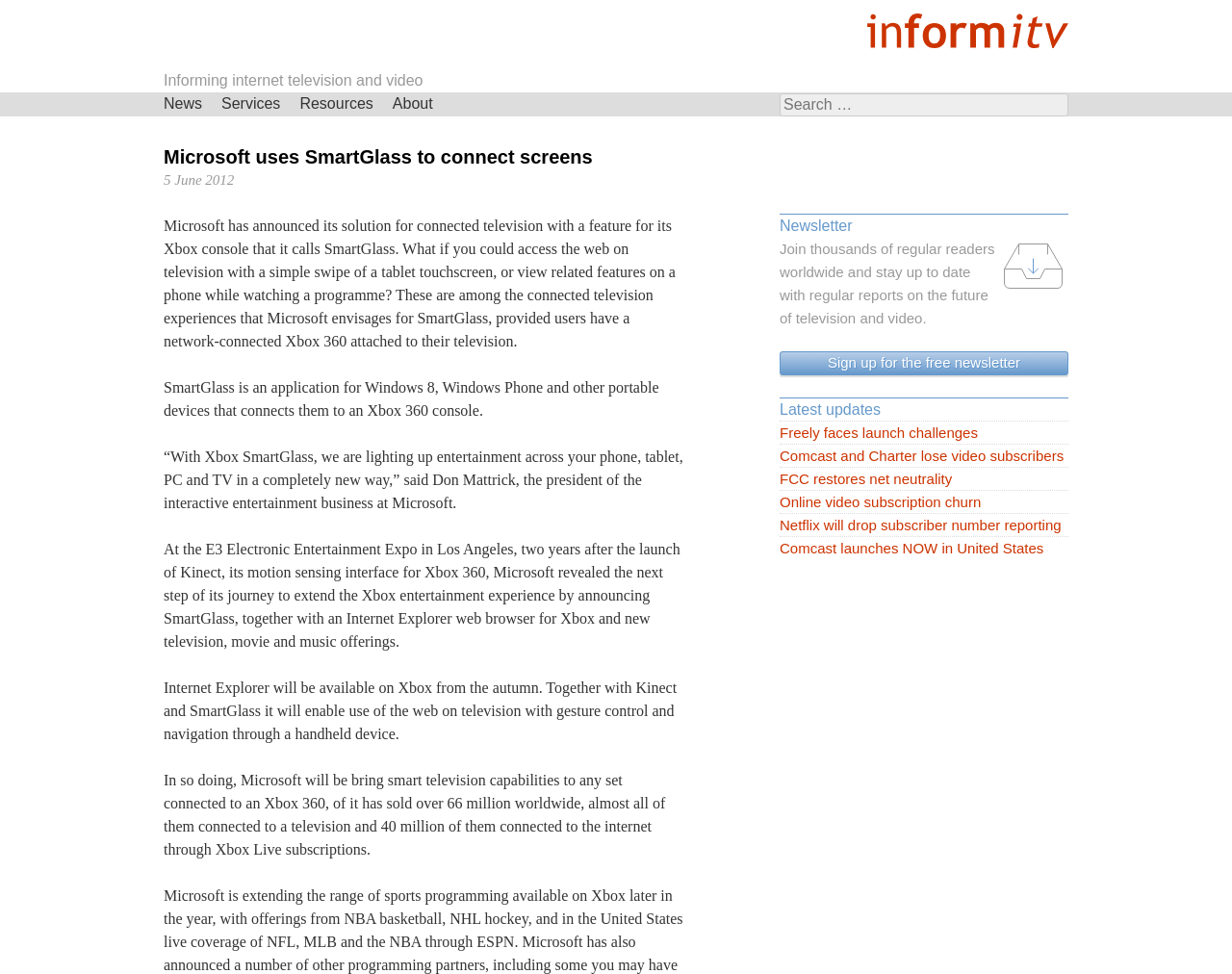Provide your answer in a single word or phrase: 
What is the name of the company mentioned in the article?

Microsoft